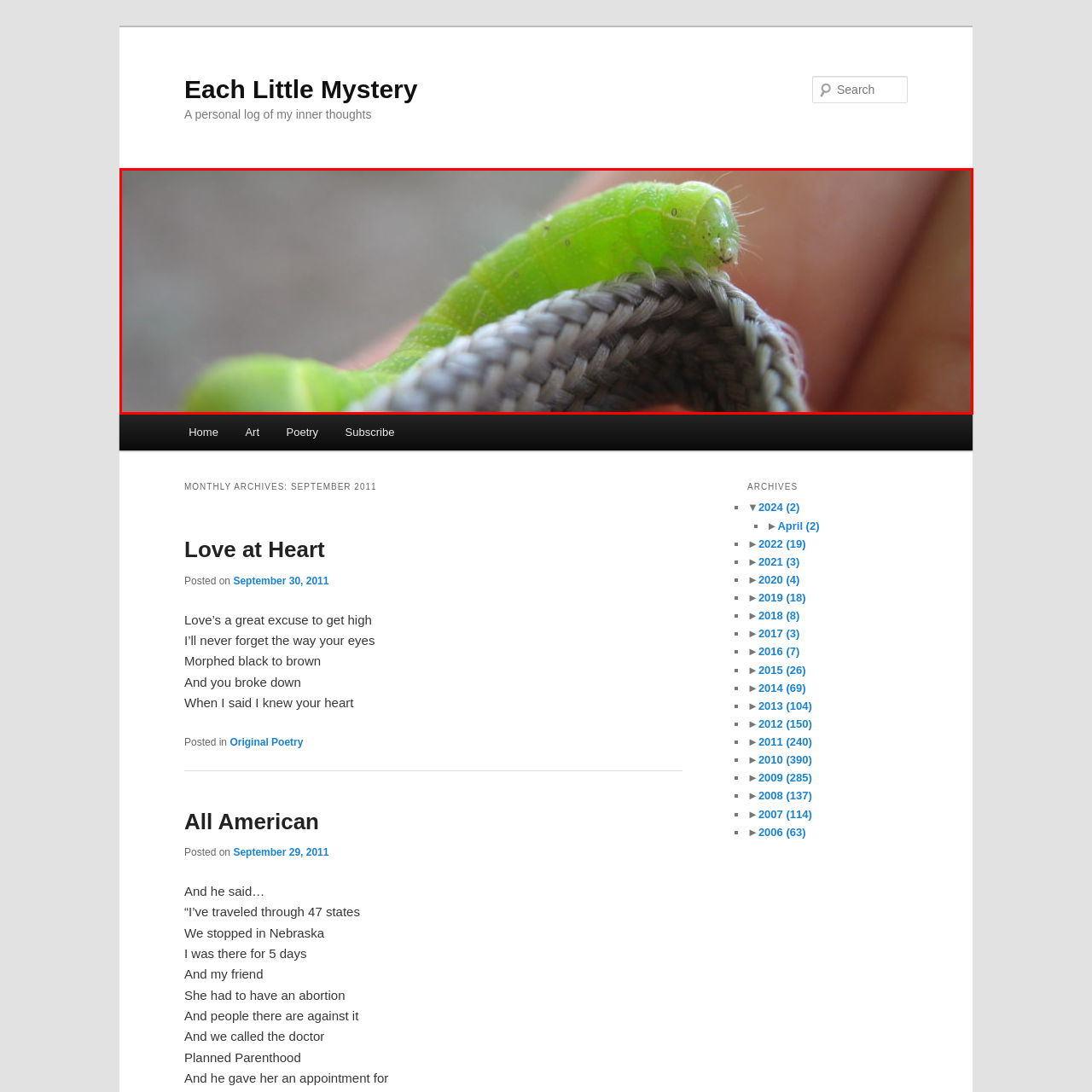Provide an extensive and detailed caption for the image section enclosed by the red boundary.

This image showcases a close-up view of a vibrant green caterpillar perched atop a textured, woven material, likely made of a natural fiber. The caterpillar's distinct, bright hue is accentuated by the softness of its body and the fine hairs visible along its back, highlighting its freshness and vitality. The woven material, partially wrapped around the caterpillar, adds an element of complexity to the scene, with its intricate patterns creating a contrast against the caterpillar's smooth surface. The background is softly blurred, directing attention to the caterpillar and its immediate surroundings, evoking a sense of curiosity about the lifecycle of this intriguing creature.